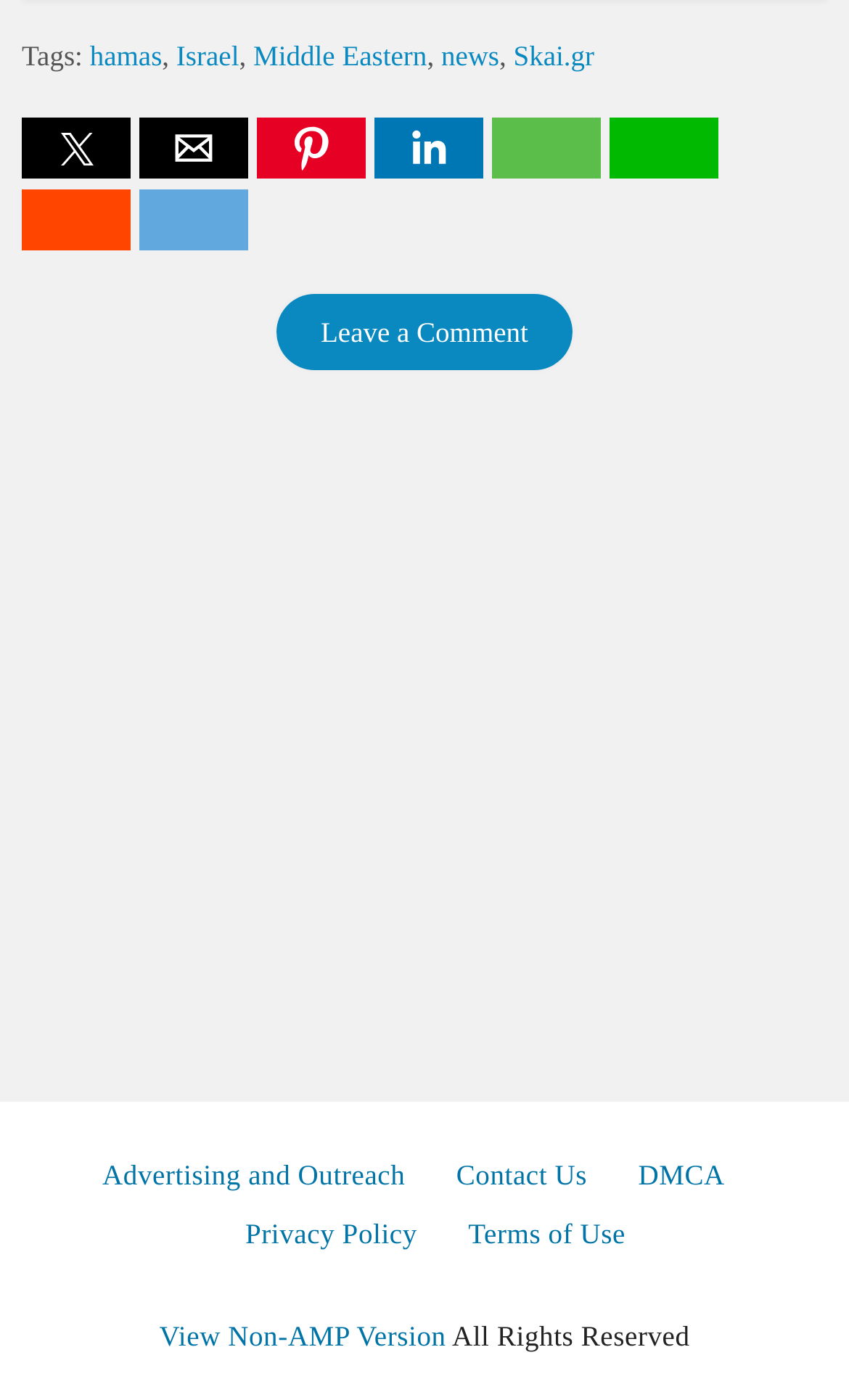Determine the bounding box of the UI element mentioned here: "aria-label="whatsapp share" title="whatsapp share"". The coordinates must be in the format [left, top, right, bottom] with values ranging from 0 to 1.

[0.579, 0.108, 0.718, 0.134]